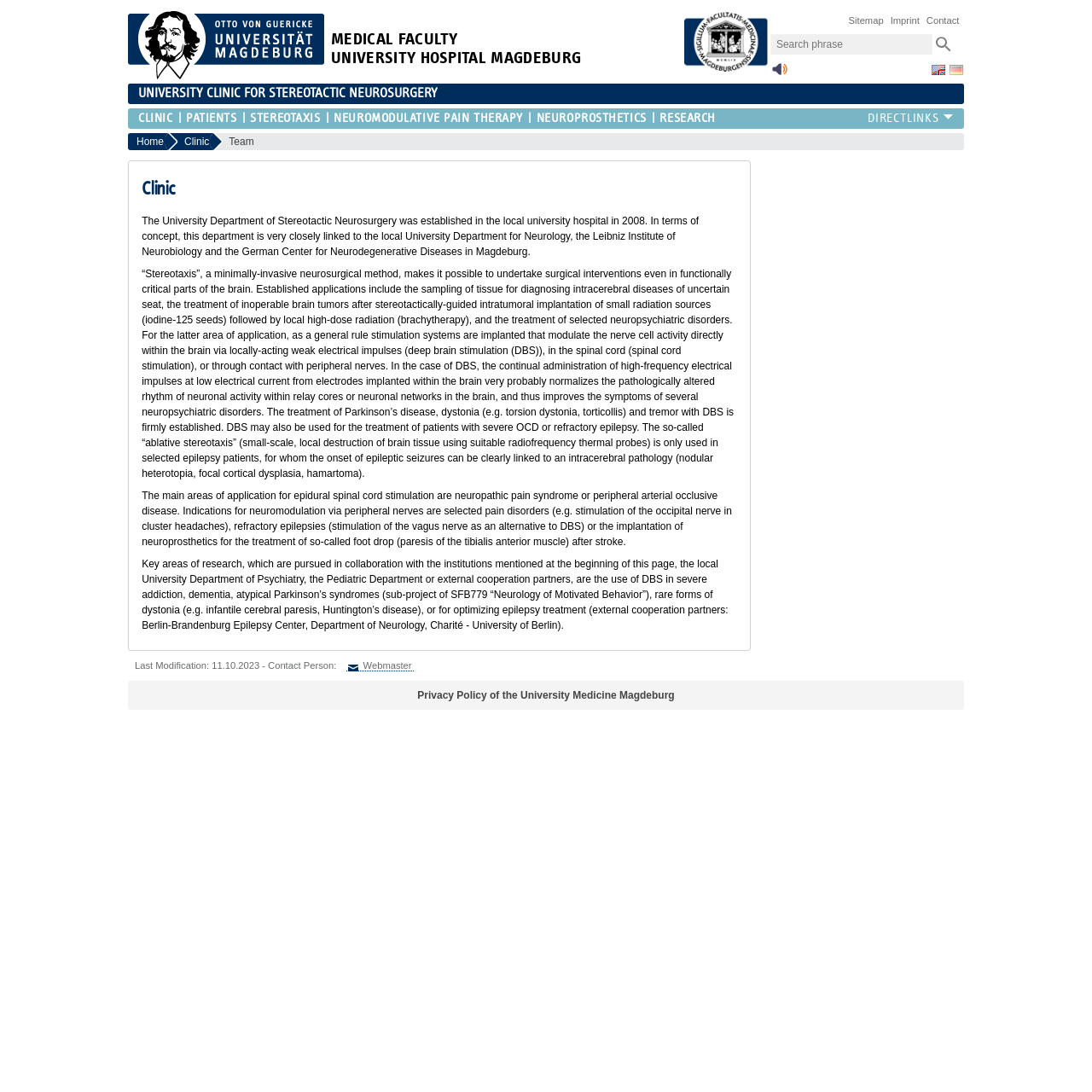Identify the title of the webpage and provide its text content.

MEDICAL FACULTY
UNIVERSITY HOSPITAL MAGDEBURG